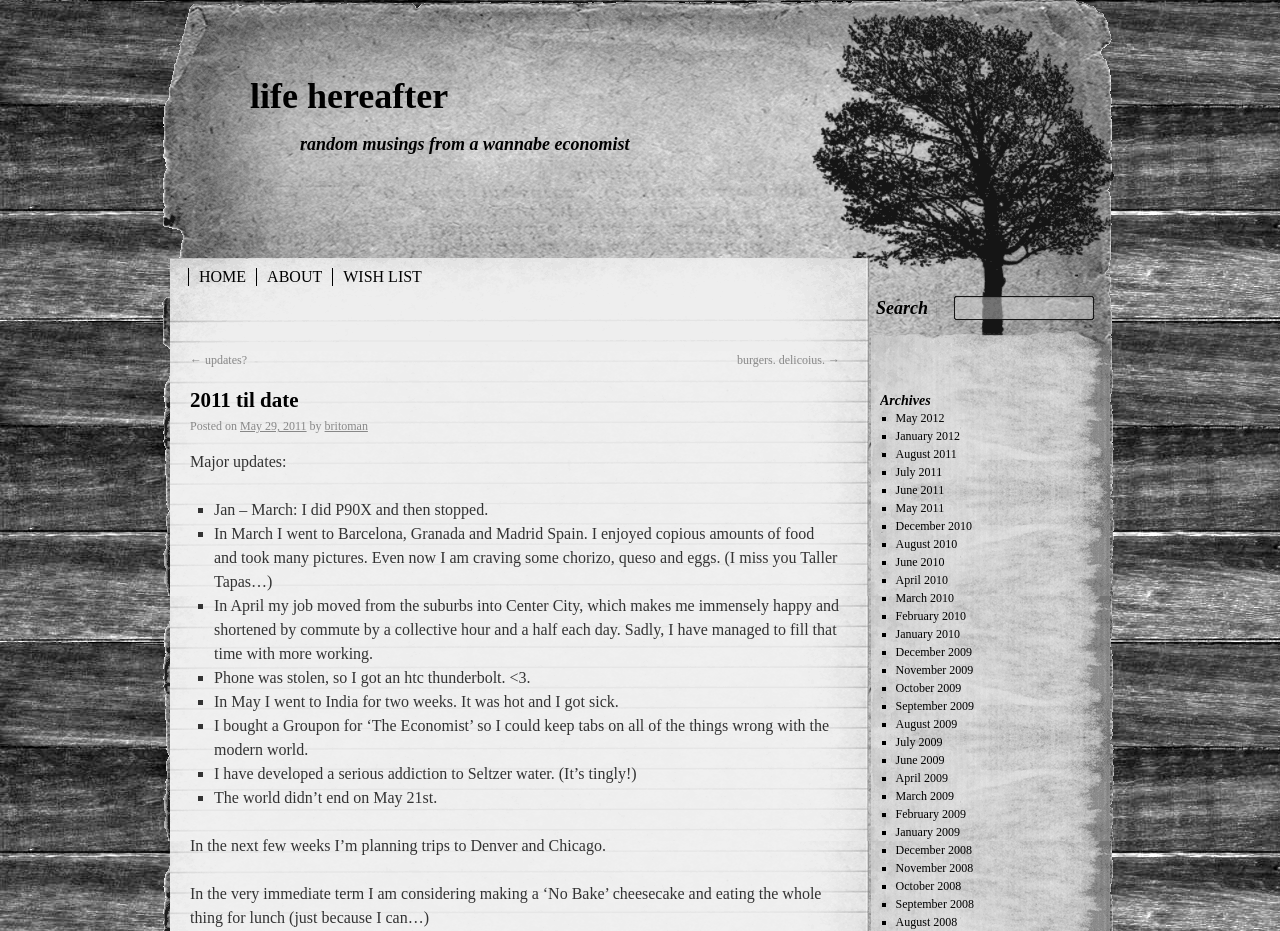Specify the bounding box coordinates of the element's area that should be clicked to execute the given instruction: "Search for something". The coordinates should be four float numbers between 0 and 1, i.e., [left, top, right, bottom].

[0.68, 0.319, 0.836, 0.344]